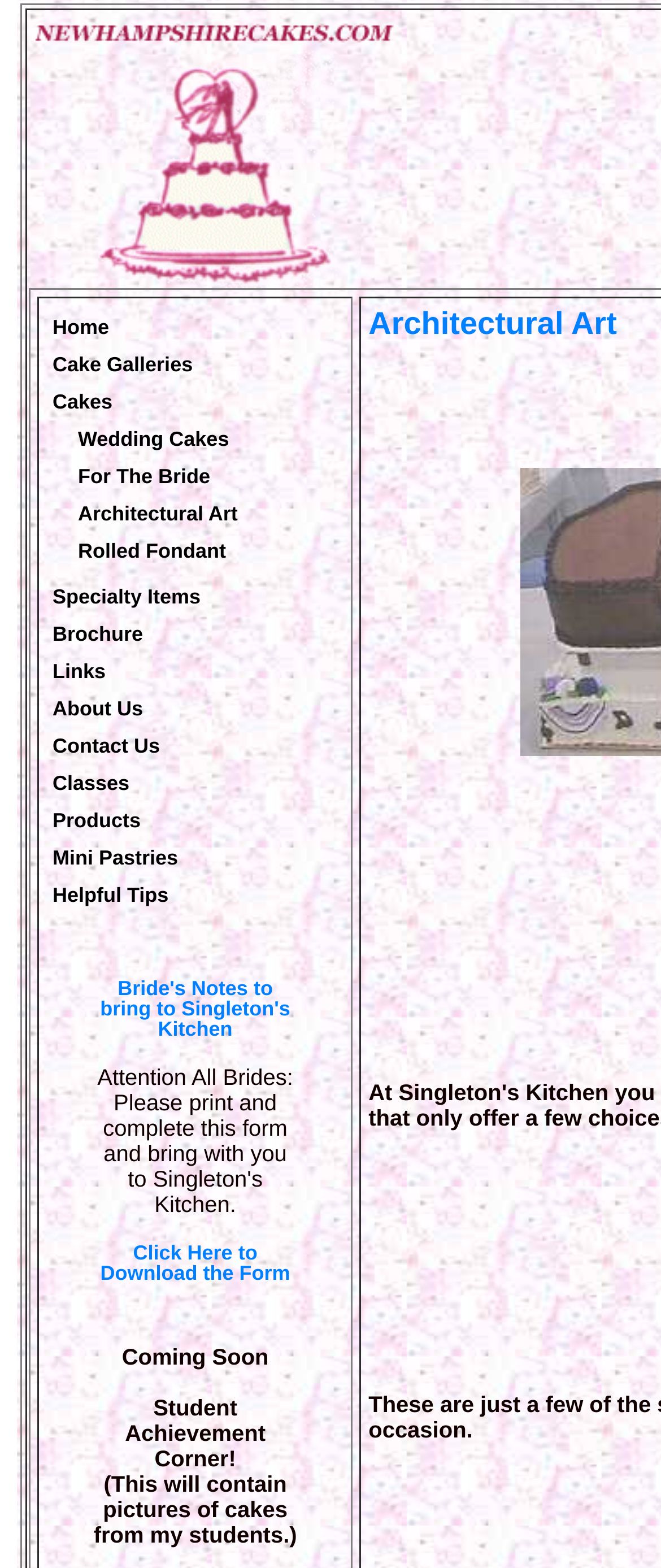What is the purpose of the 'Bride's Notes' section?
Using the visual information, respond with a single word or phrase.

For brides to download a form